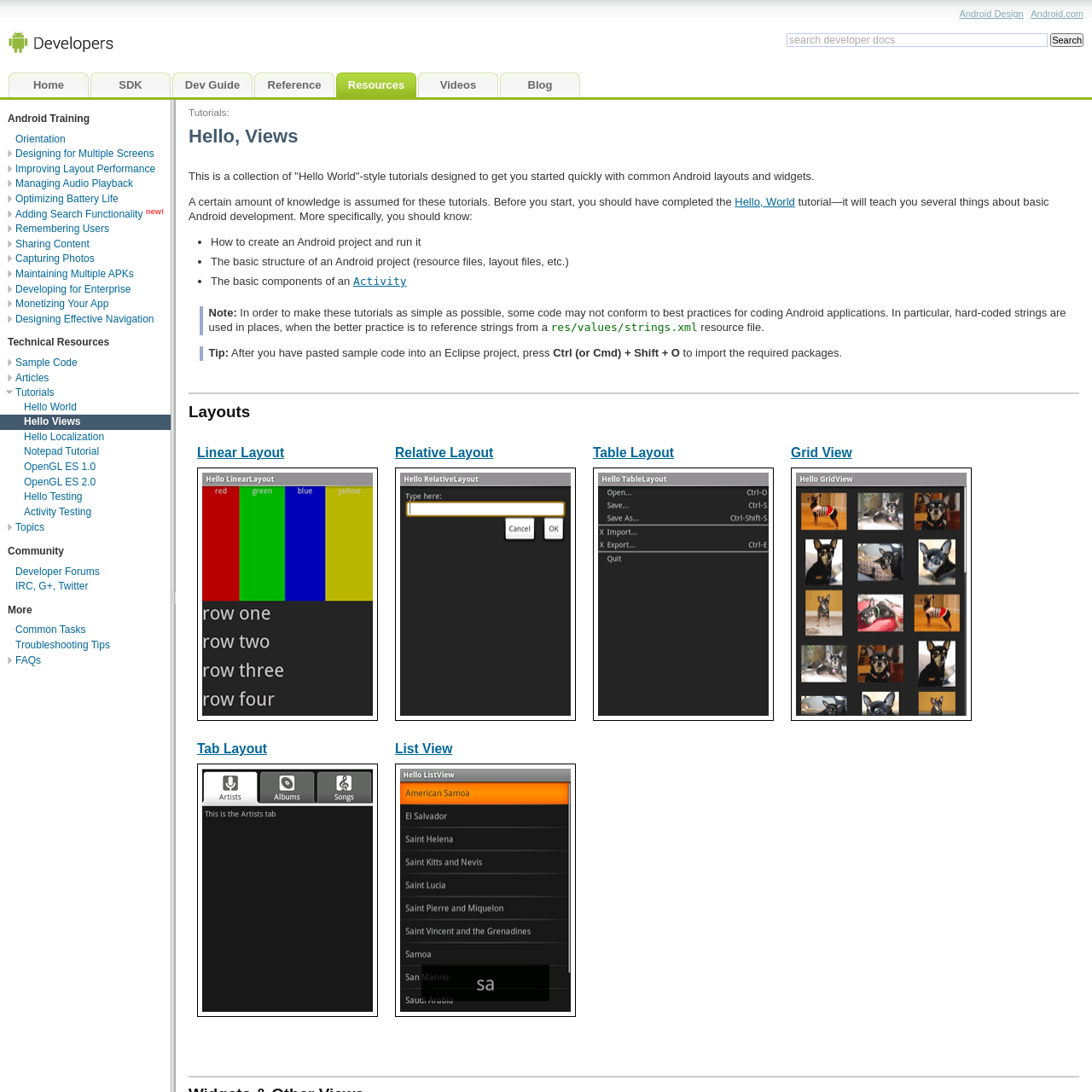Determine the bounding box coordinates of the element that should be clicked to execute the following command: "Click on Android Design".

[0.878, 0.008, 0.937, 0.017]